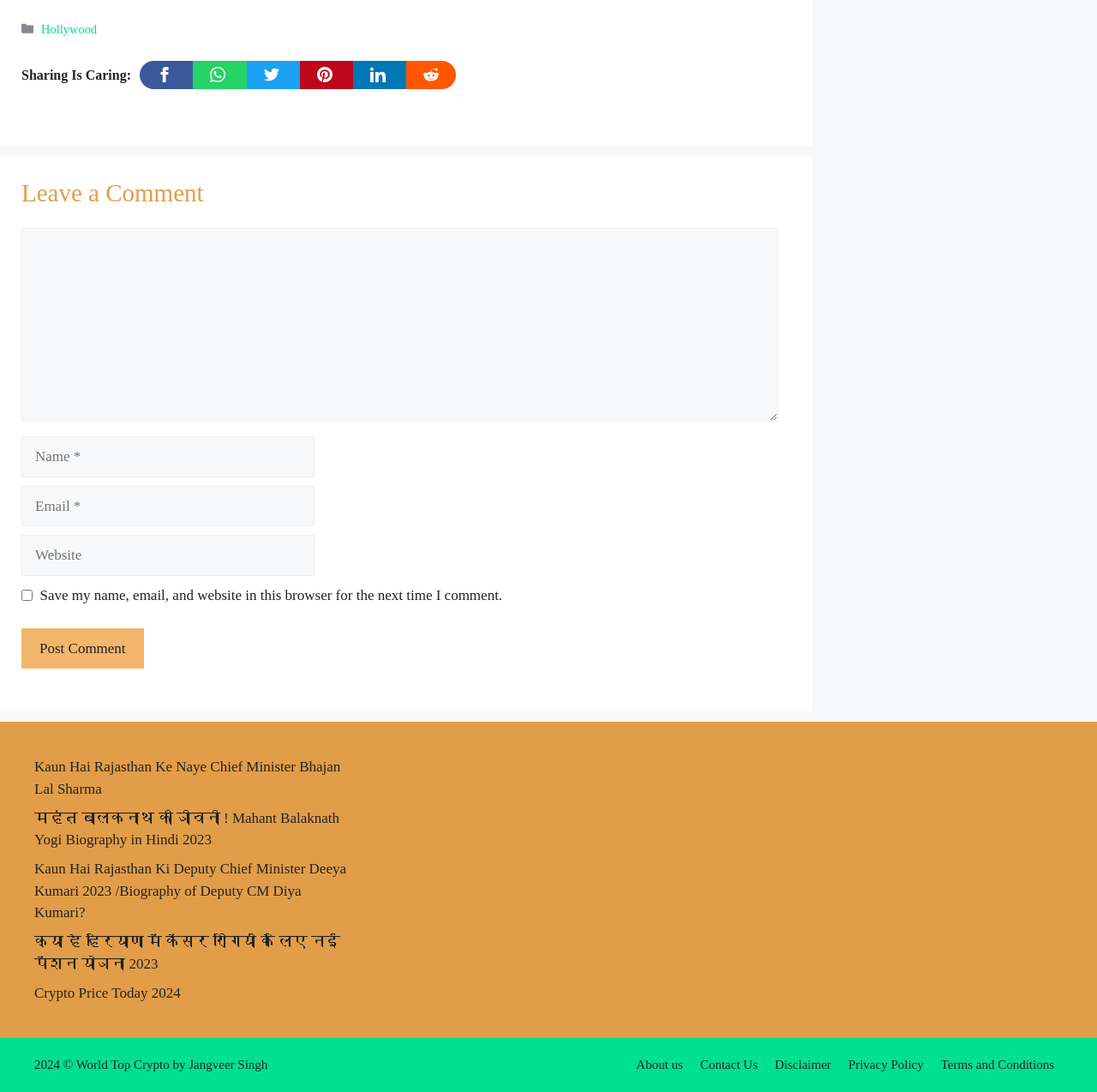What type of content is linked on the webpage?
Refer to the image and provide a concise answer in one word or phrase.

Crypto and biography